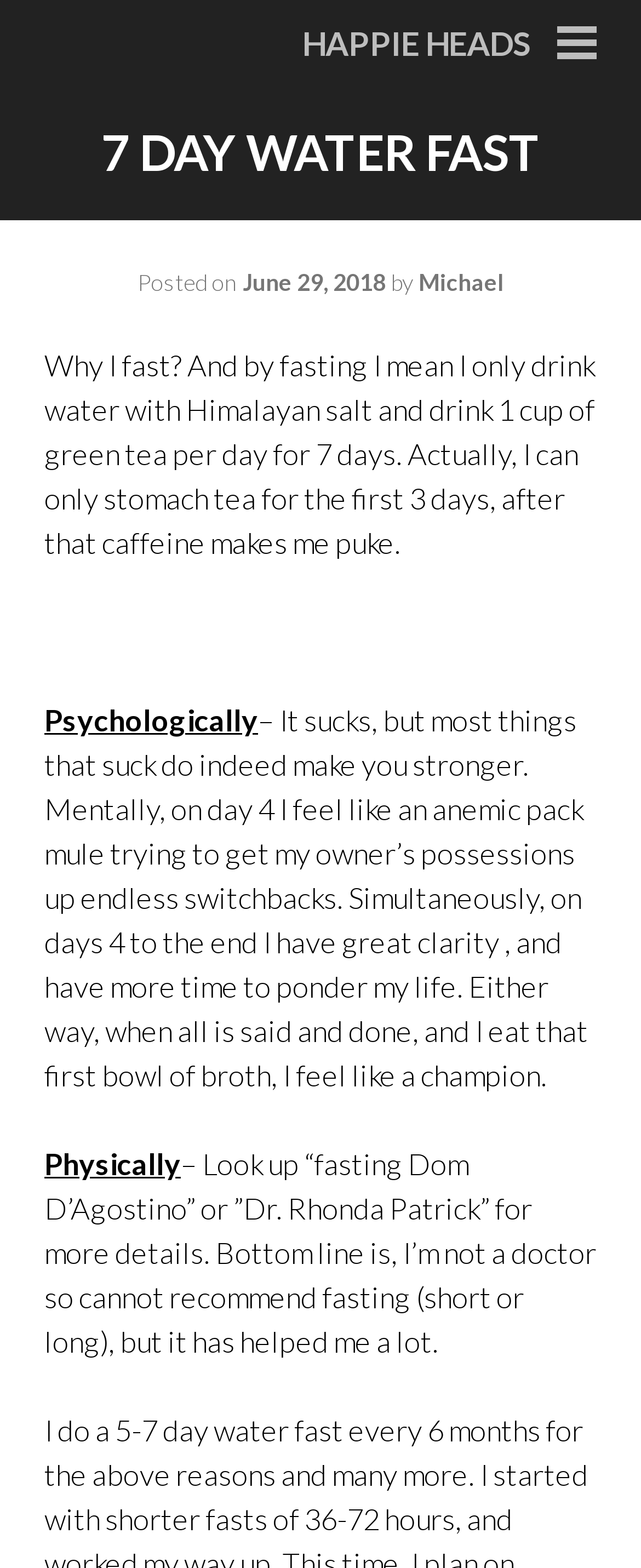Locate the bounding box of the user interface element based on this description: "Primary Menu".

[0.869, 0.014, 0.931, 0.044]